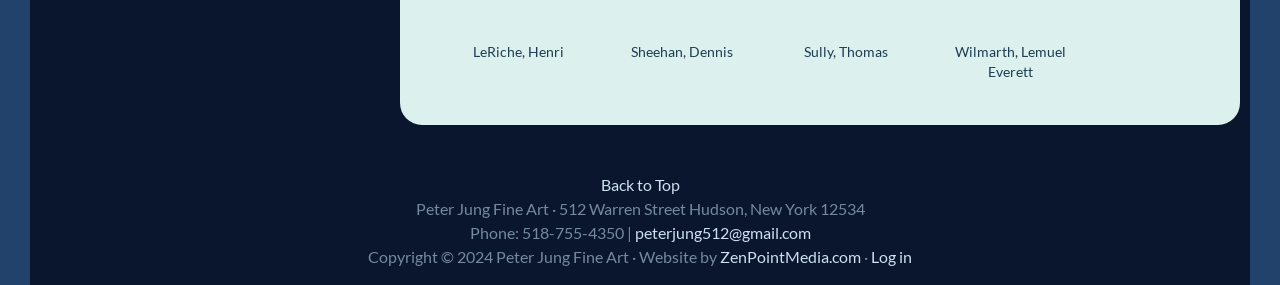Use the details in the image to answer the question thoroughly: 
What is the email address of Peter Jung Fine Art?

I found the email address by examining the link element that says 'peterjung512@gmail.com', which is located at the bottom of the webpage.